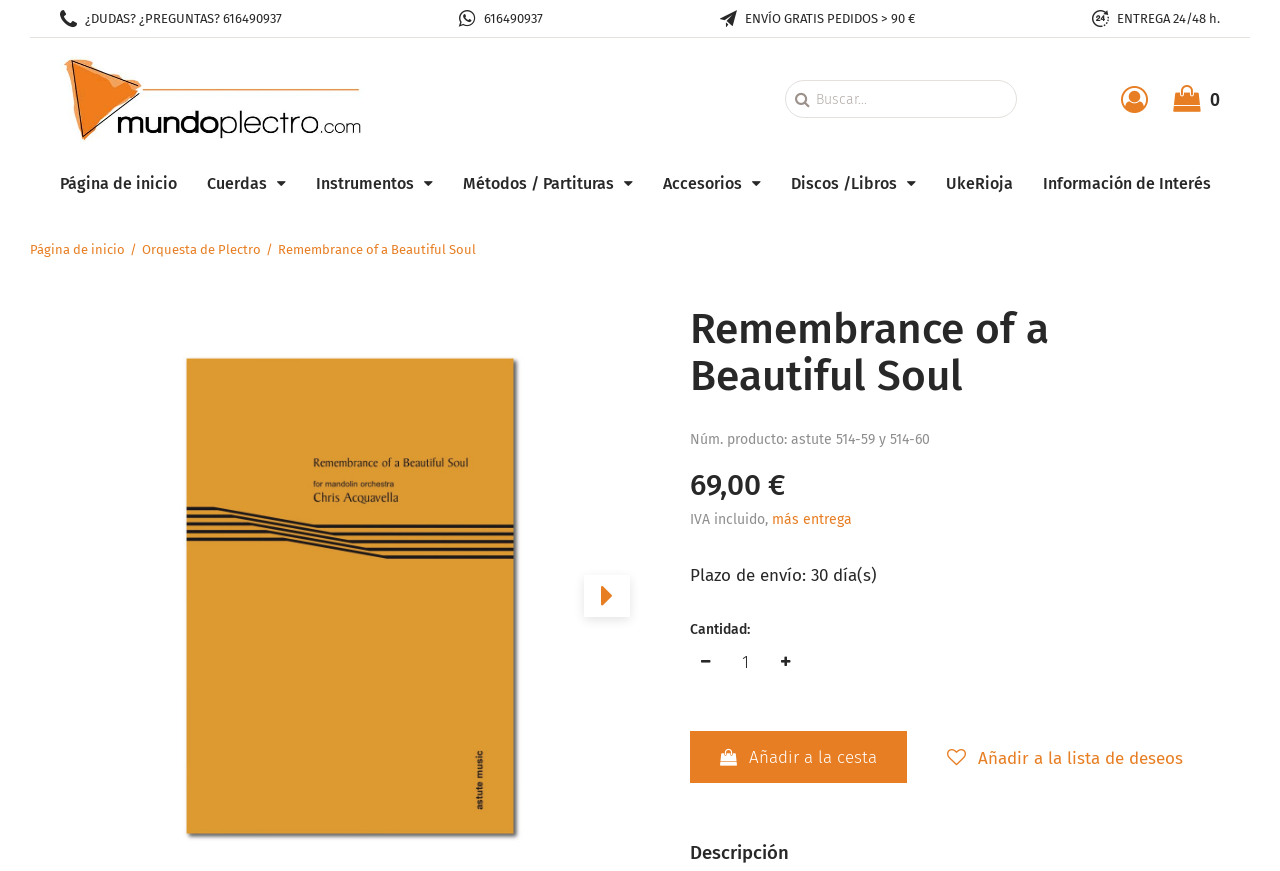Please extract the webpage's main title and generate its text content.

Remembrance of a Beautiful Soul